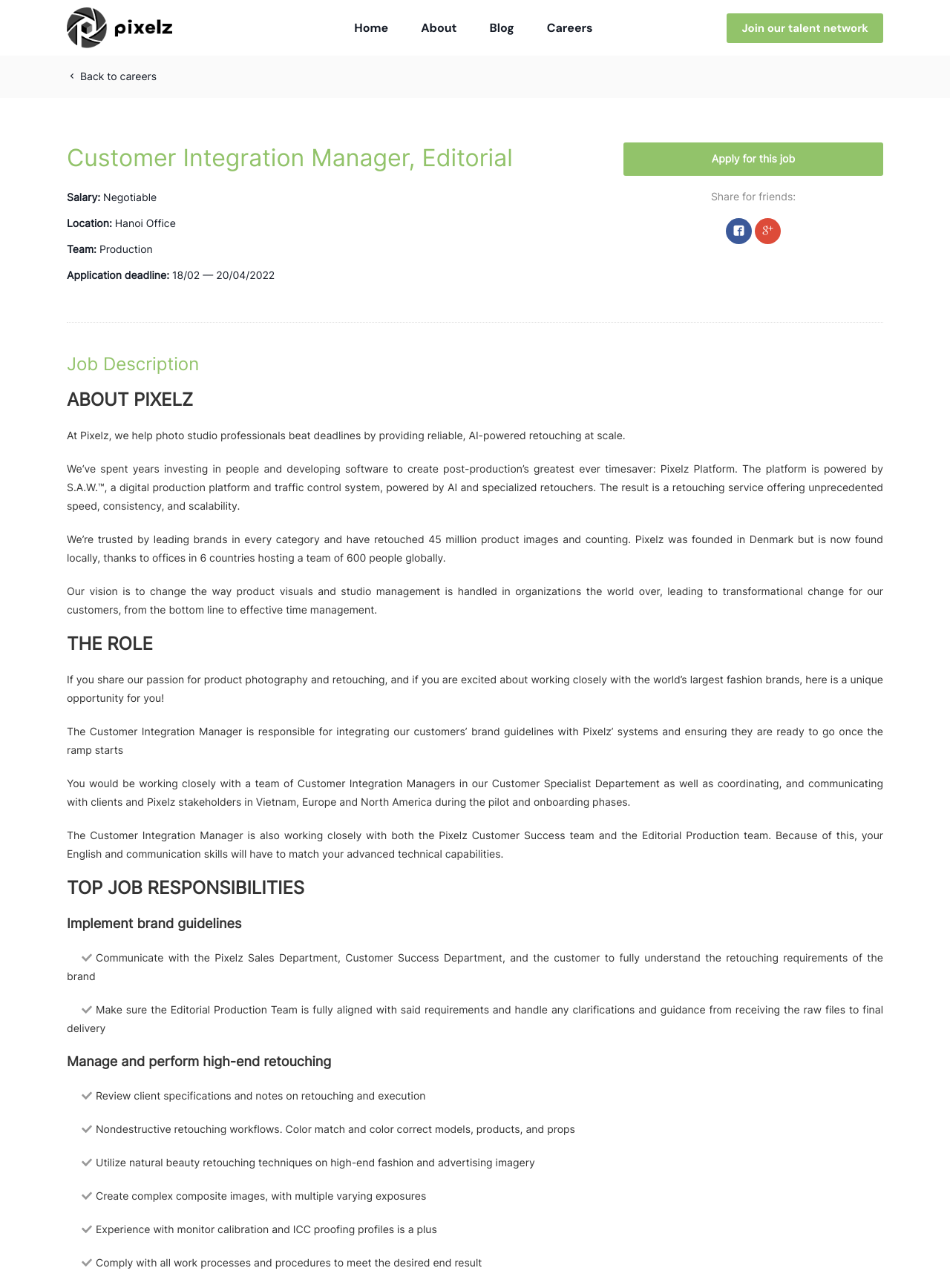Highlight the bounding box coordinates of the element that should be clicked to carry out the following instruction: "Go back to careers". The coordinates must be given as four float numbers ranging from 0 to 1, i.e., [left, top, right, bottom].

[0.07, 0.055, 0.165, 0.065]